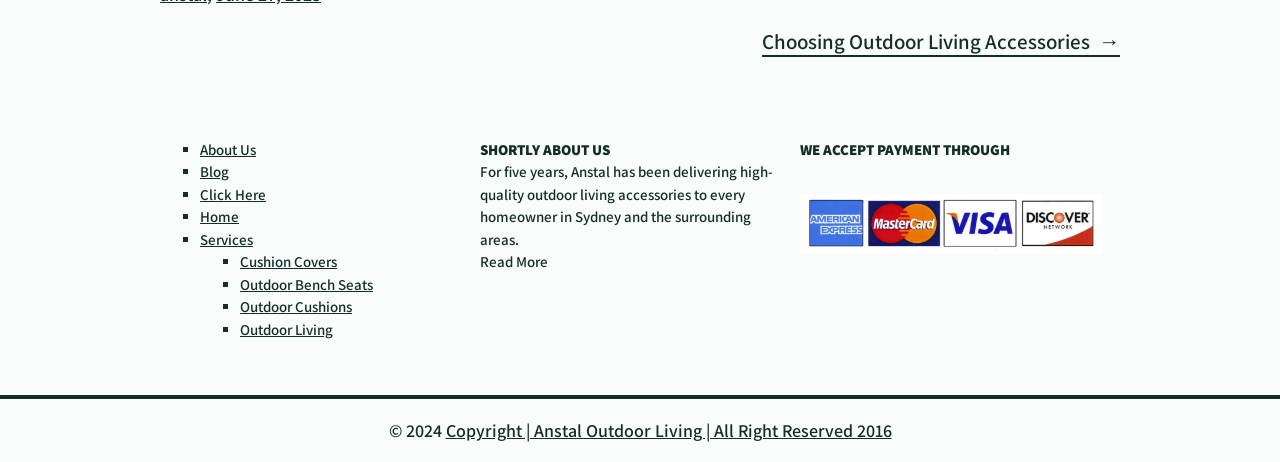Determine the bounding box coordinates of the element's region needed to click to follow the instruction: "Read more about the company". Provide these coordinates as four float numbers between 0 and 1, formatted as [left, top, right, bottom].

[0.375, 0.545, 0.428, 0.587]